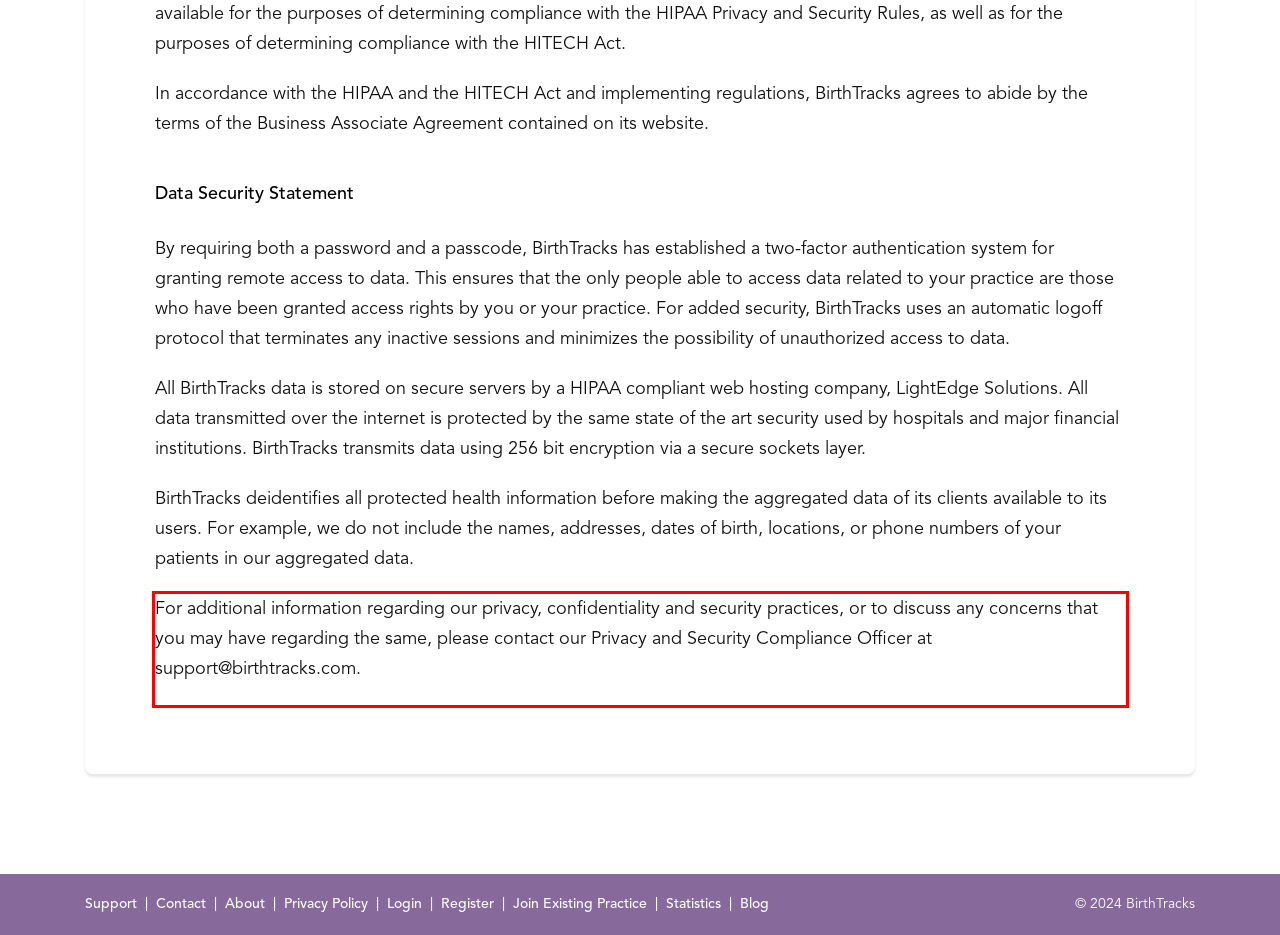Identify and transcribe the text content enclosed by the red bounding box in the given screenshot.

For additional information regarding our privacy, confidentiality and security practices, or to discuss any concerns that you may have regarding the same, please contact our Privacy and Security Compliance Officer at support@birthtracks.com.